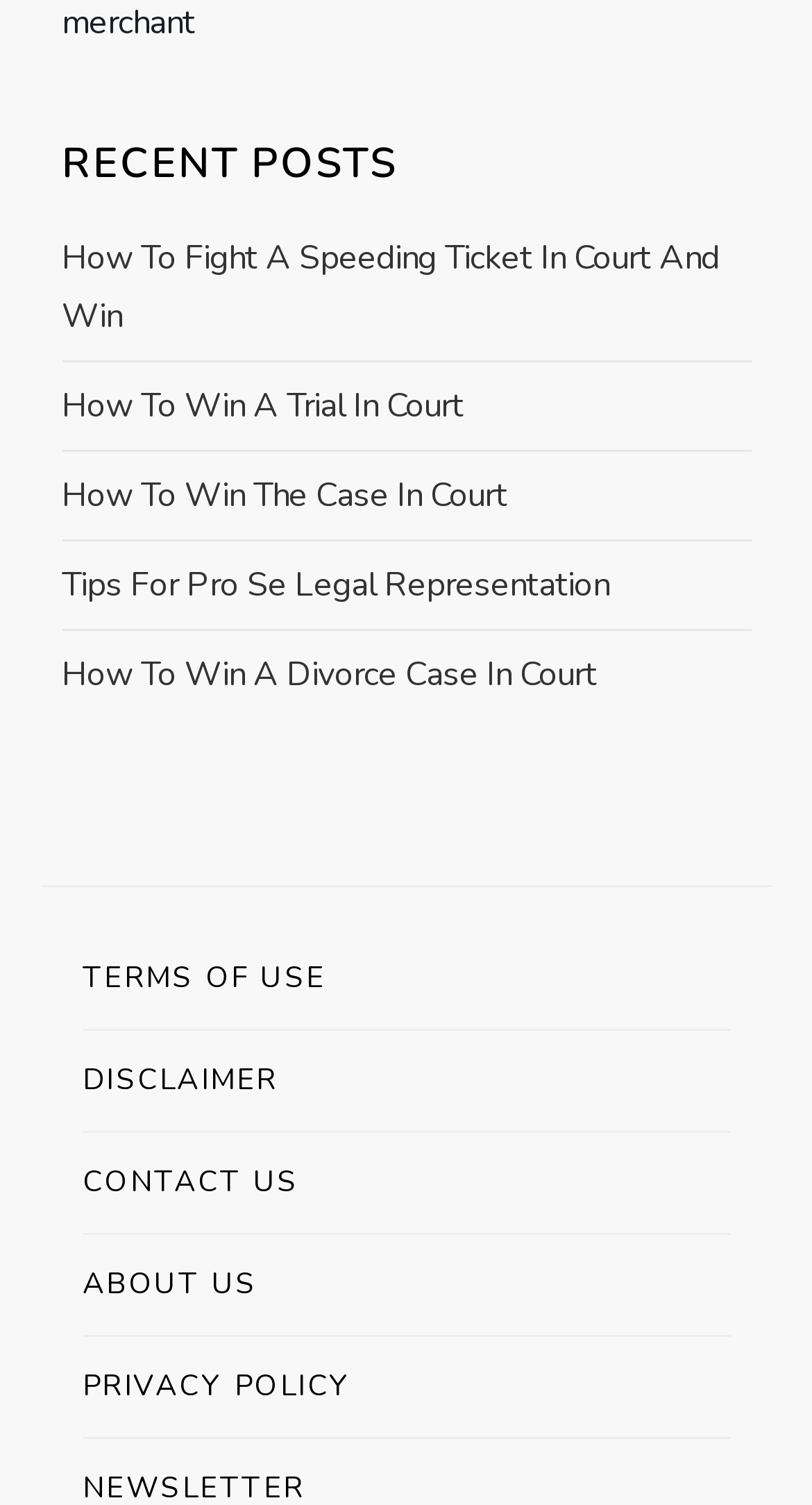Calculate the bounding box coordinates of the UI element given the description: "Get in touch".

None